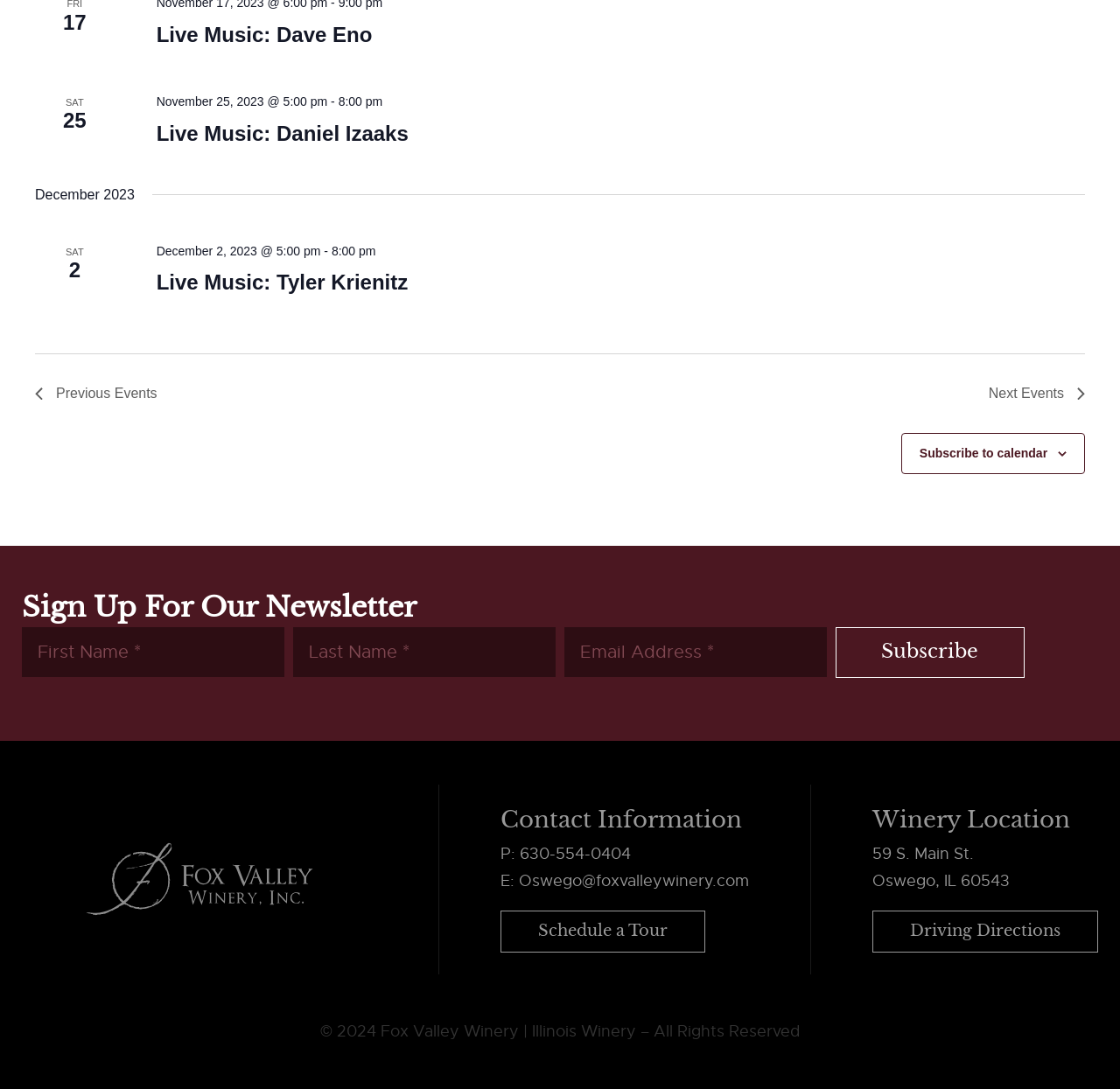Please specify the bounding box coordinates of the clickable region to carry out the following instruction: "View Previous Events". The coordinates should be four float numbers between 0 and 1, in the format [left, top, right, bottom].

[0.031, 0.351, 0.14, 0.372]